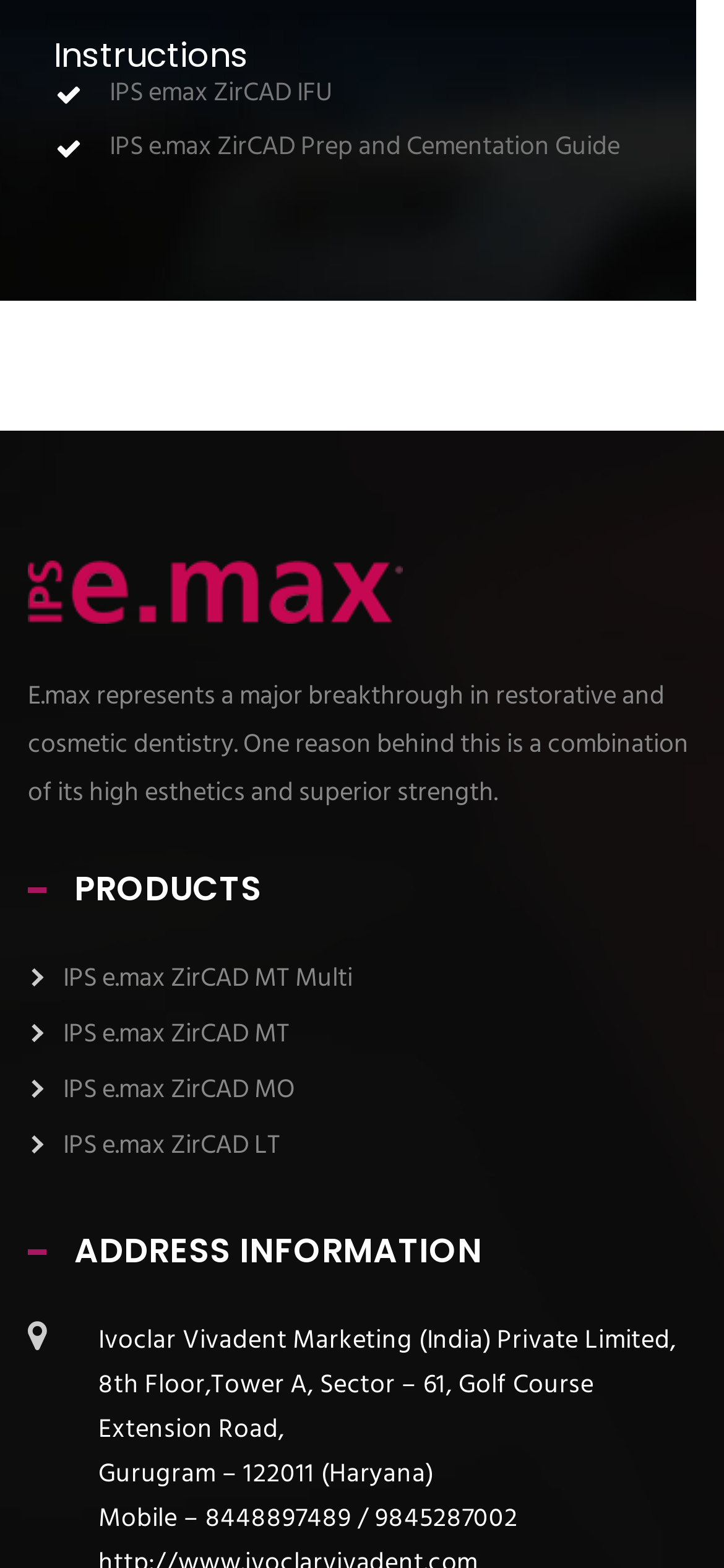Given the element description IPS e.max ZirCAD MO, identify the bounding box coordinates for the UI element on the webpage screenshot. The format should be (top-left x, top-left y, bottom-right x, bottom-right y), with values between 0 and 1.

[0.038, 0.682, 0.885, 0.717]